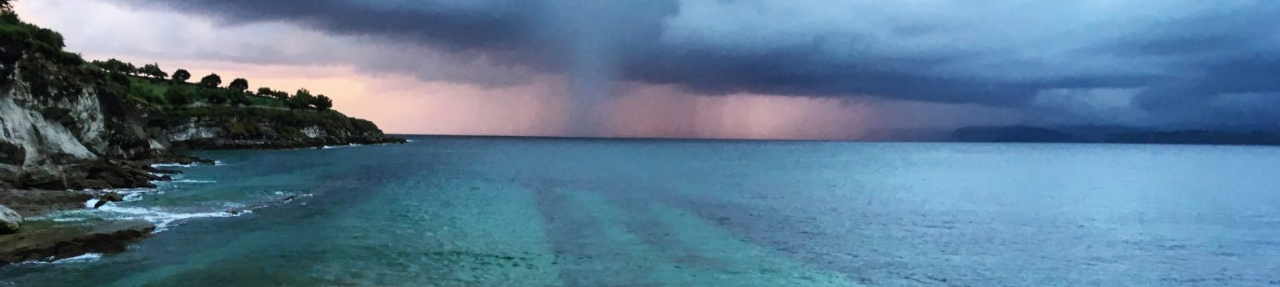Based on the image, please elaborate on the answer to the following question:
What is the visual effect created by the waterfall-like downpour?

The caption states that the waterfall-like downpour creates a mesmerizing visual effect against the lighter tones of the sky, adding to the dynamic interplay between nature's elements.